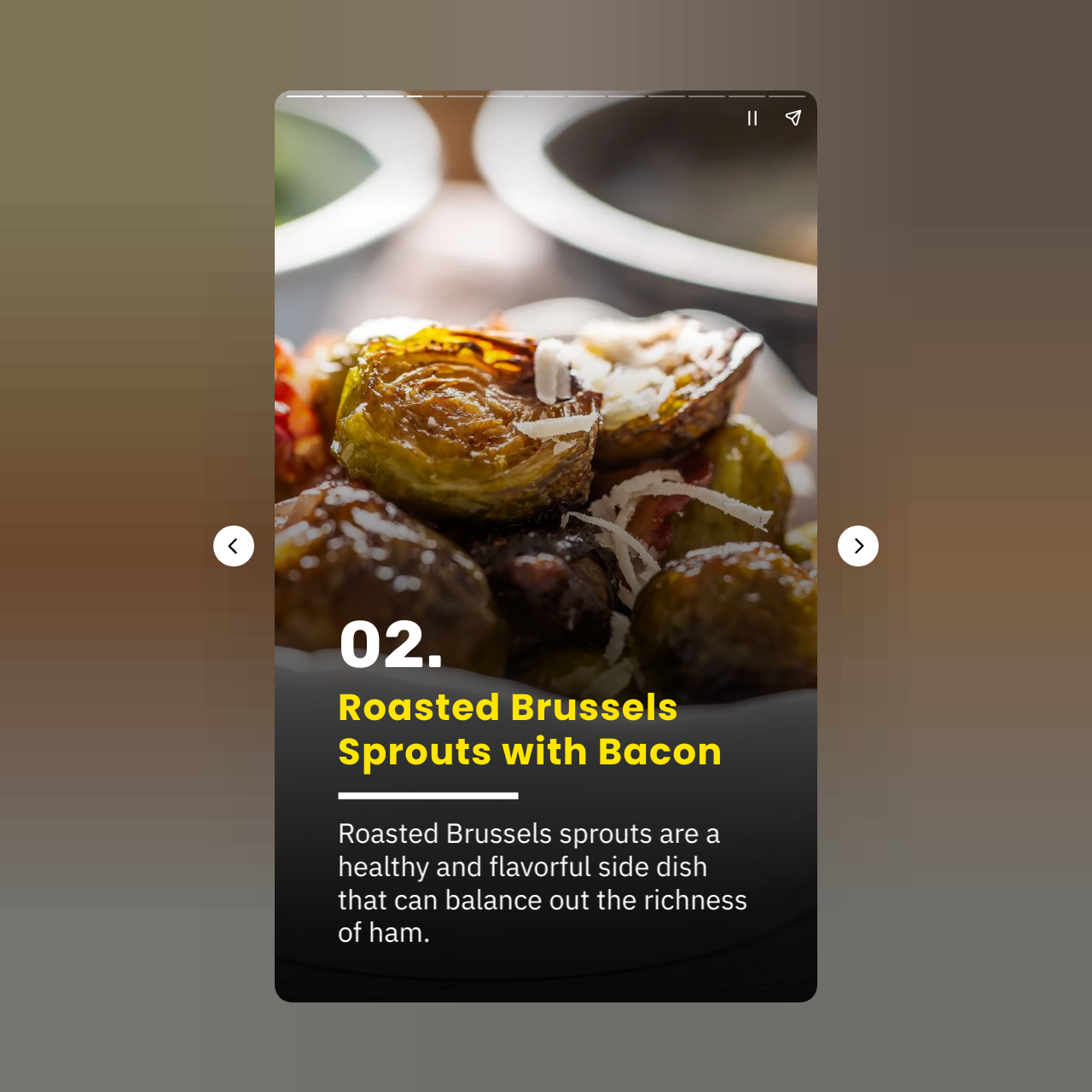Please give a succinct answer to the question in one word or phrase:
What is the purpose of the 'Previous page' button?

To navigate to the previous page